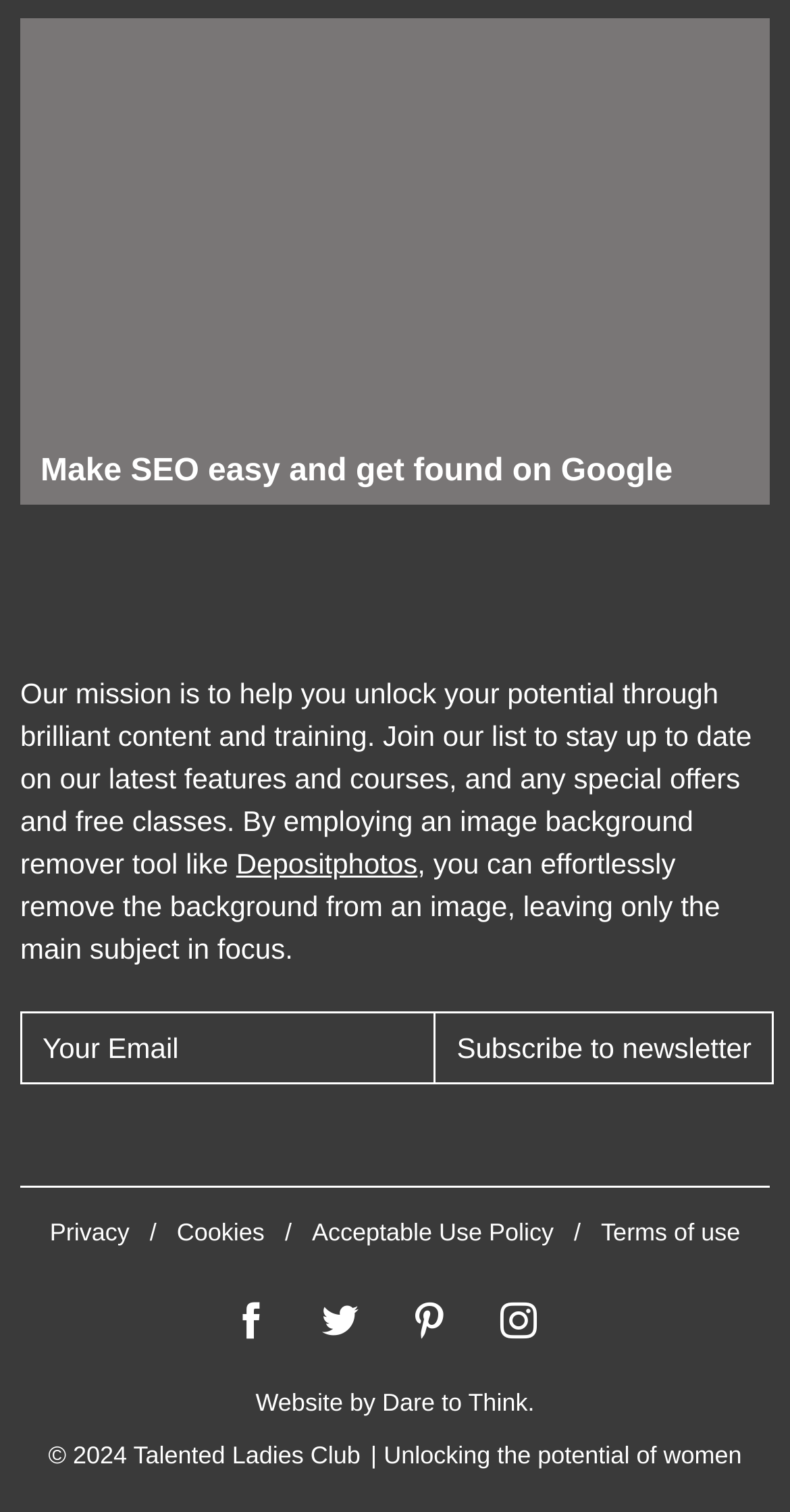Using the information in the image, give a detailed answer to the following question: Who designed the website?

The website was designed by Dare to Think, as stated in the StaticText element with ID 235, which is part of the footer section of the webpage.